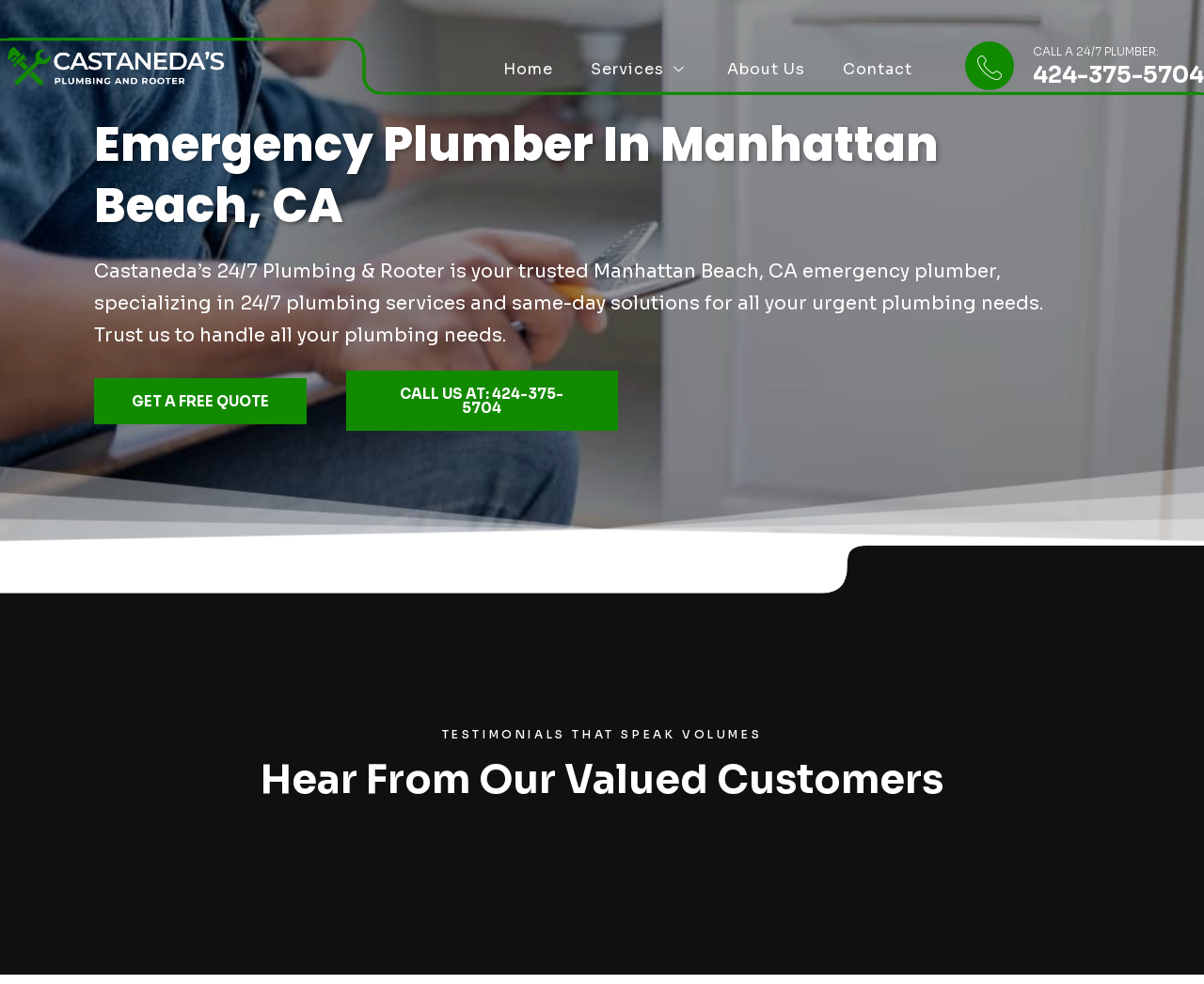Please find the main title text of this webpage.

Emergency Plumber In Manhattan Beach, CA